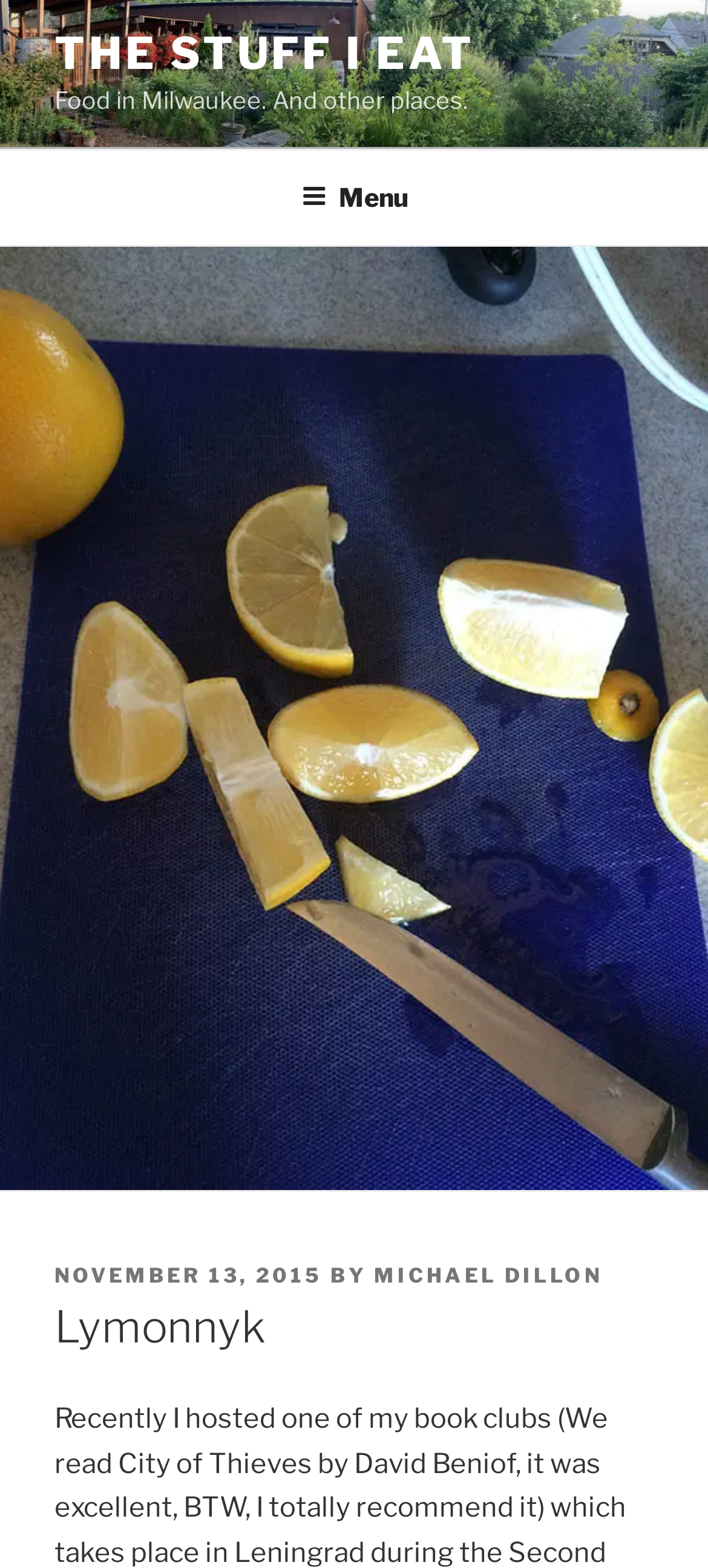What is the category of the blog post?
Based on the visual content, answer with a single word or a brief phrase.

Food